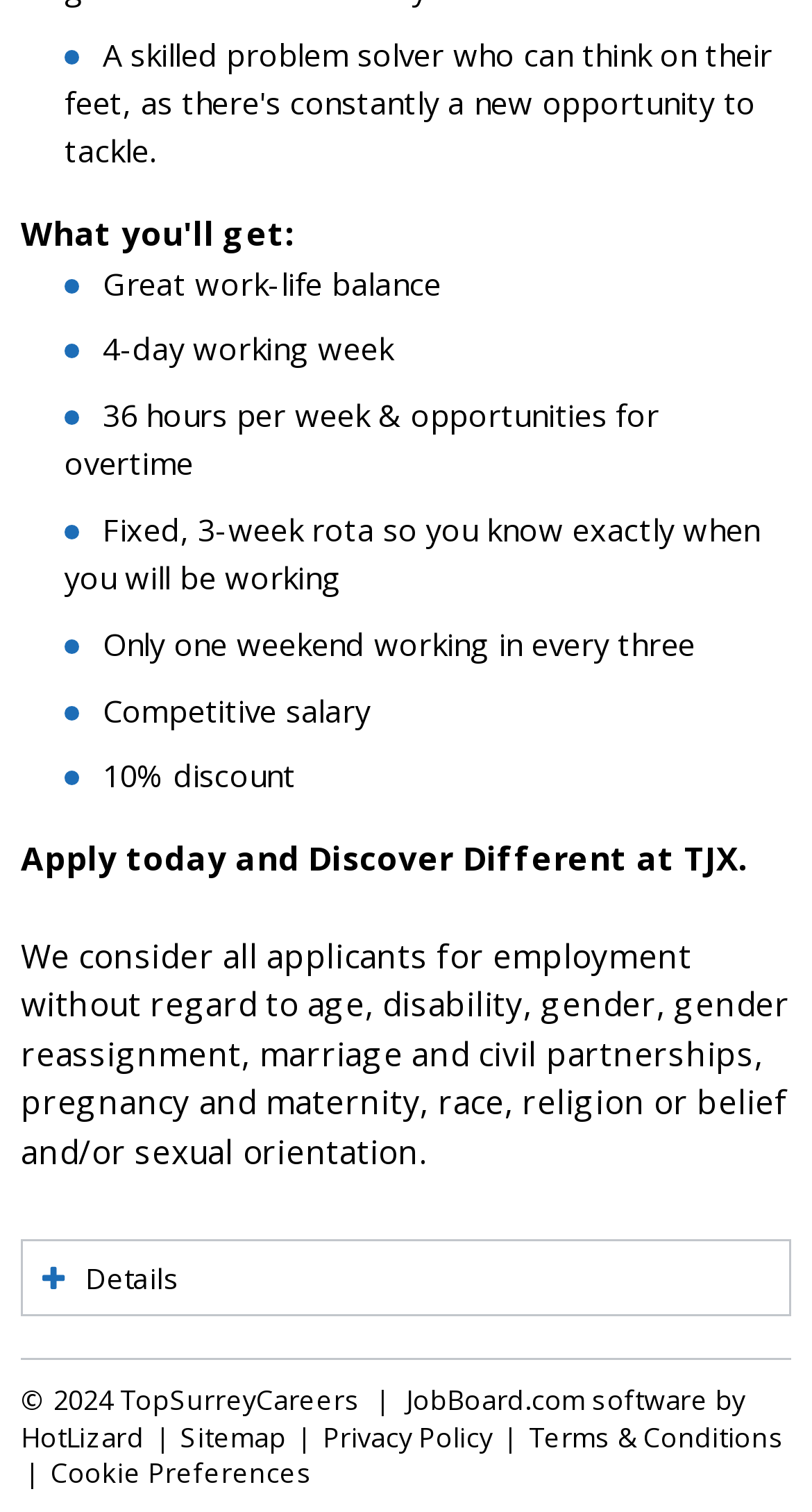How many days do you work in a week?
Based on the screenshot, provide your answer in one word or phrase.

4 days